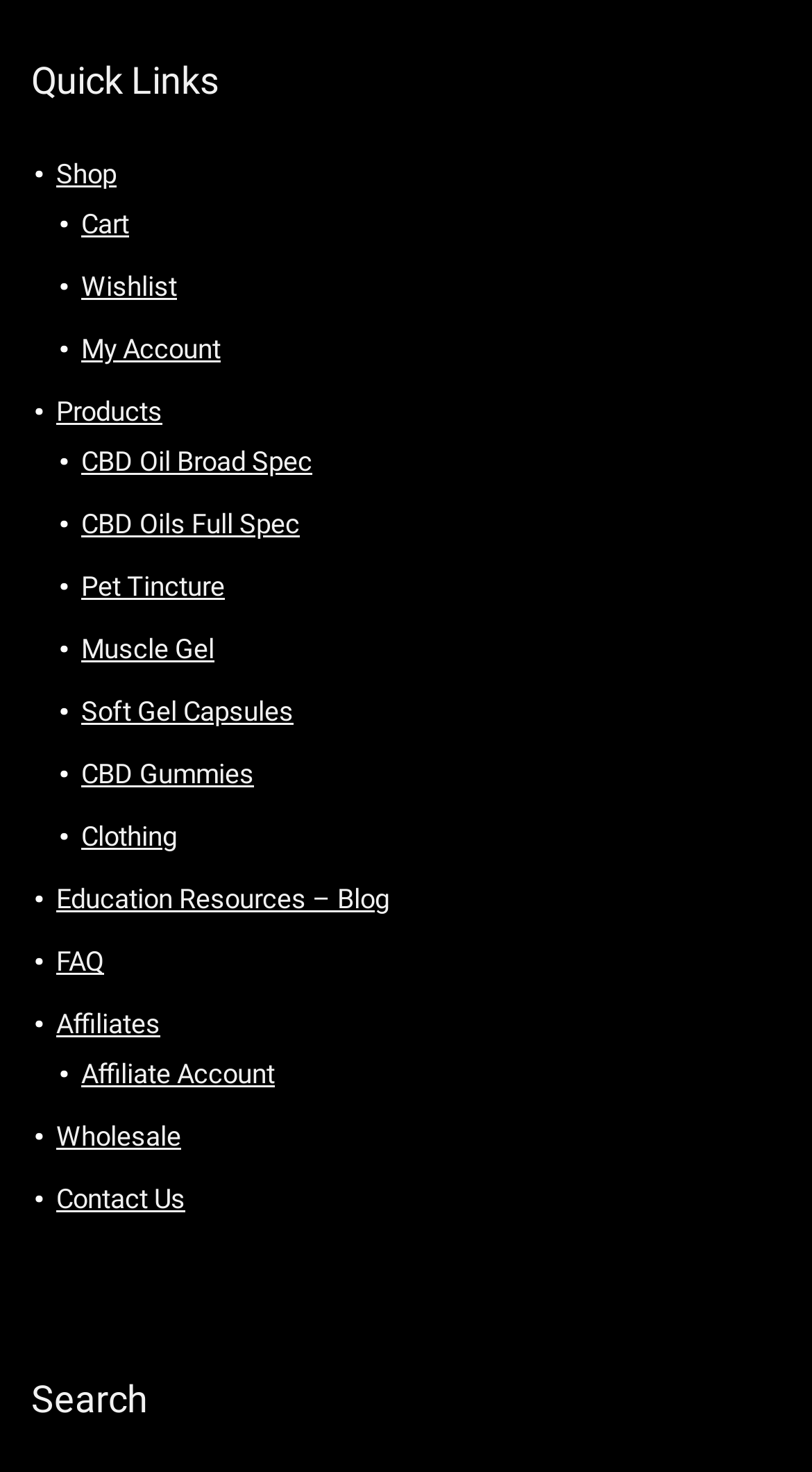Is there a search function on the webpage?
Kindly answer the question with as much detail as you can.

I found a 'Search' text at the bottom of the webpage, which suggests that there is a search function available on the webpage.